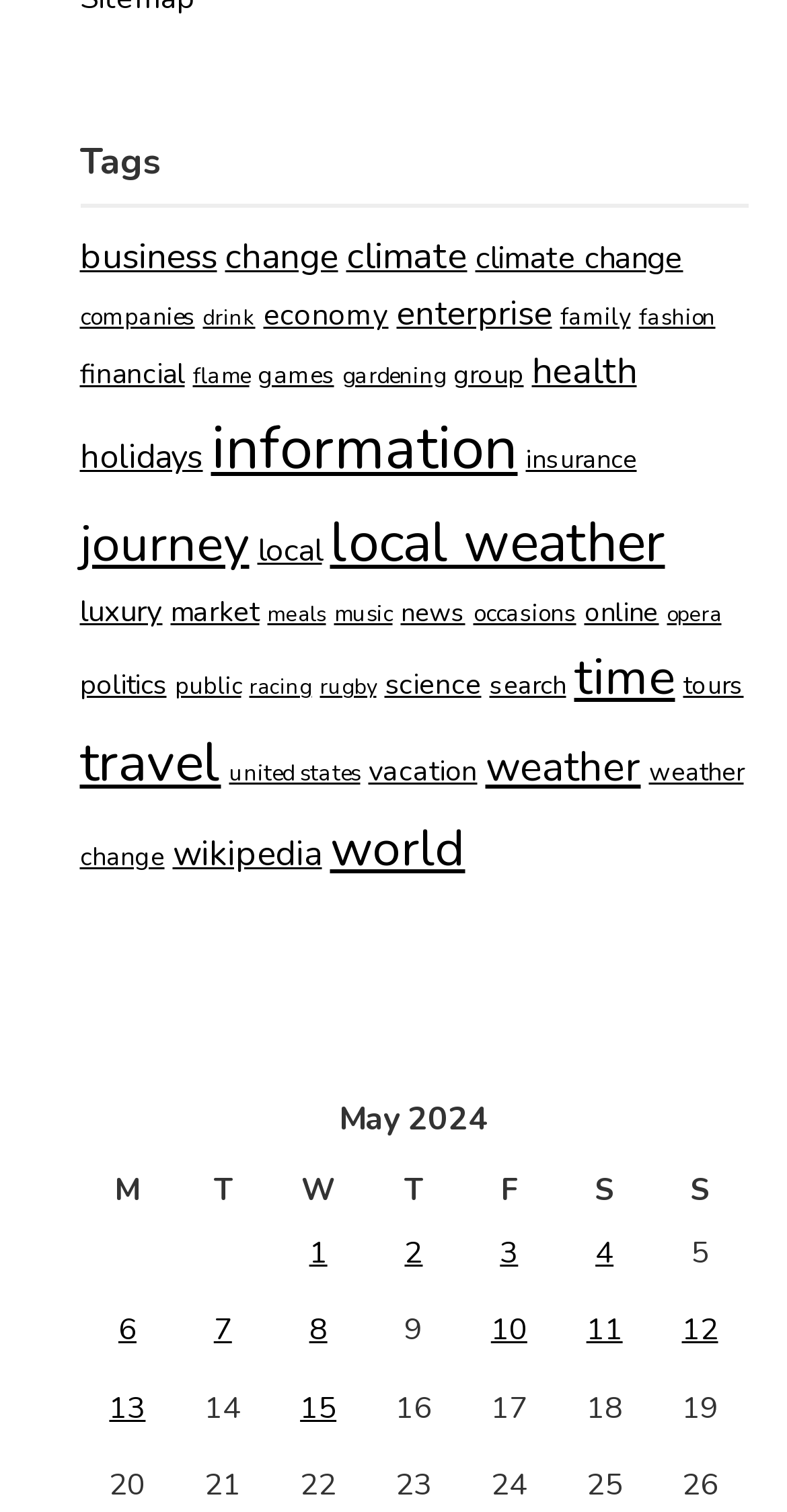Answer the question in a single word or phrase:
How many columns are in the grid?

7